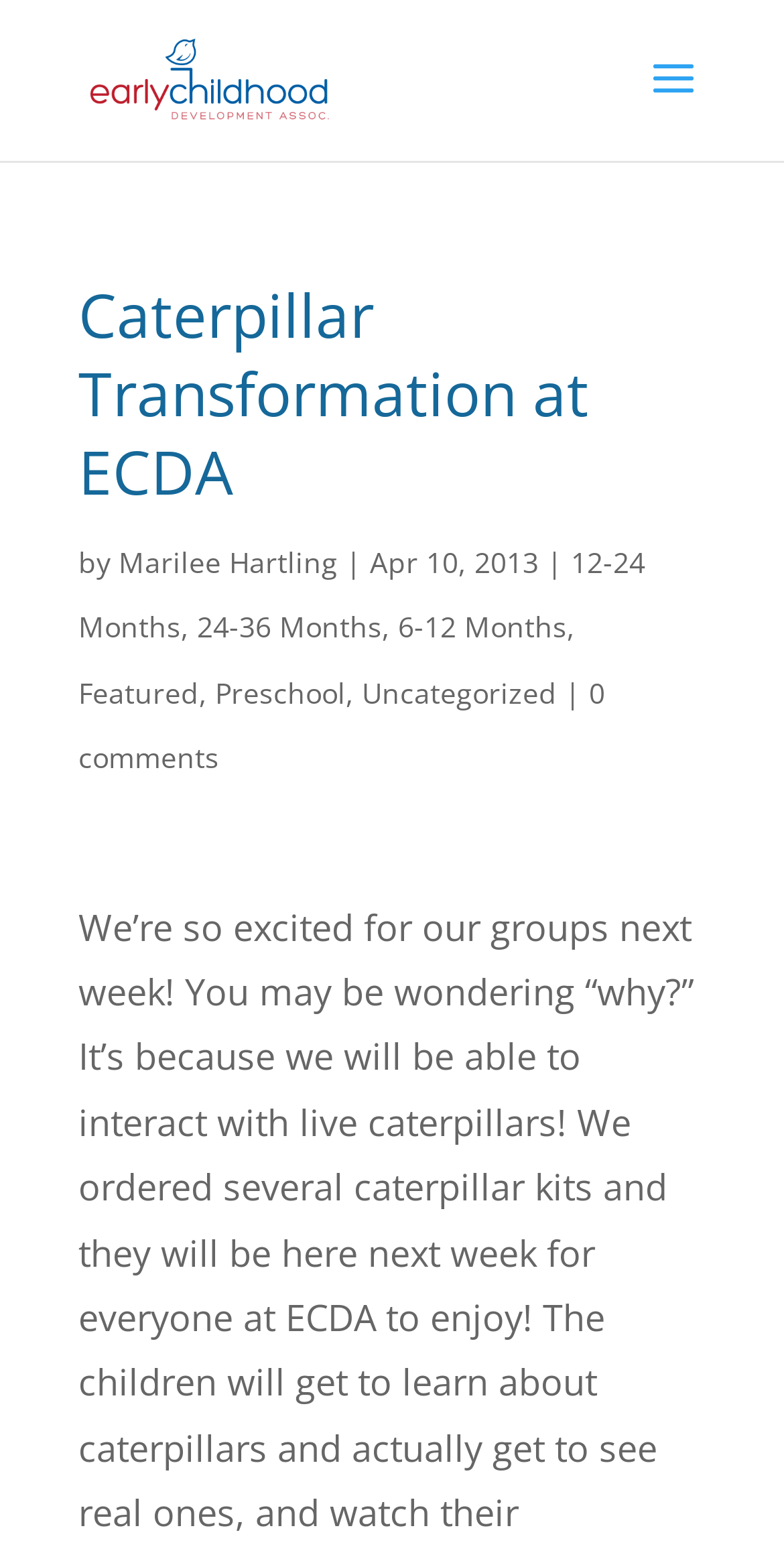Highlight the bounding box coordinates of the element you need to click to perform the following instruction: "visit Early Childhood Development Associates."

[0.113, 0.033, 0.42, 0.064]